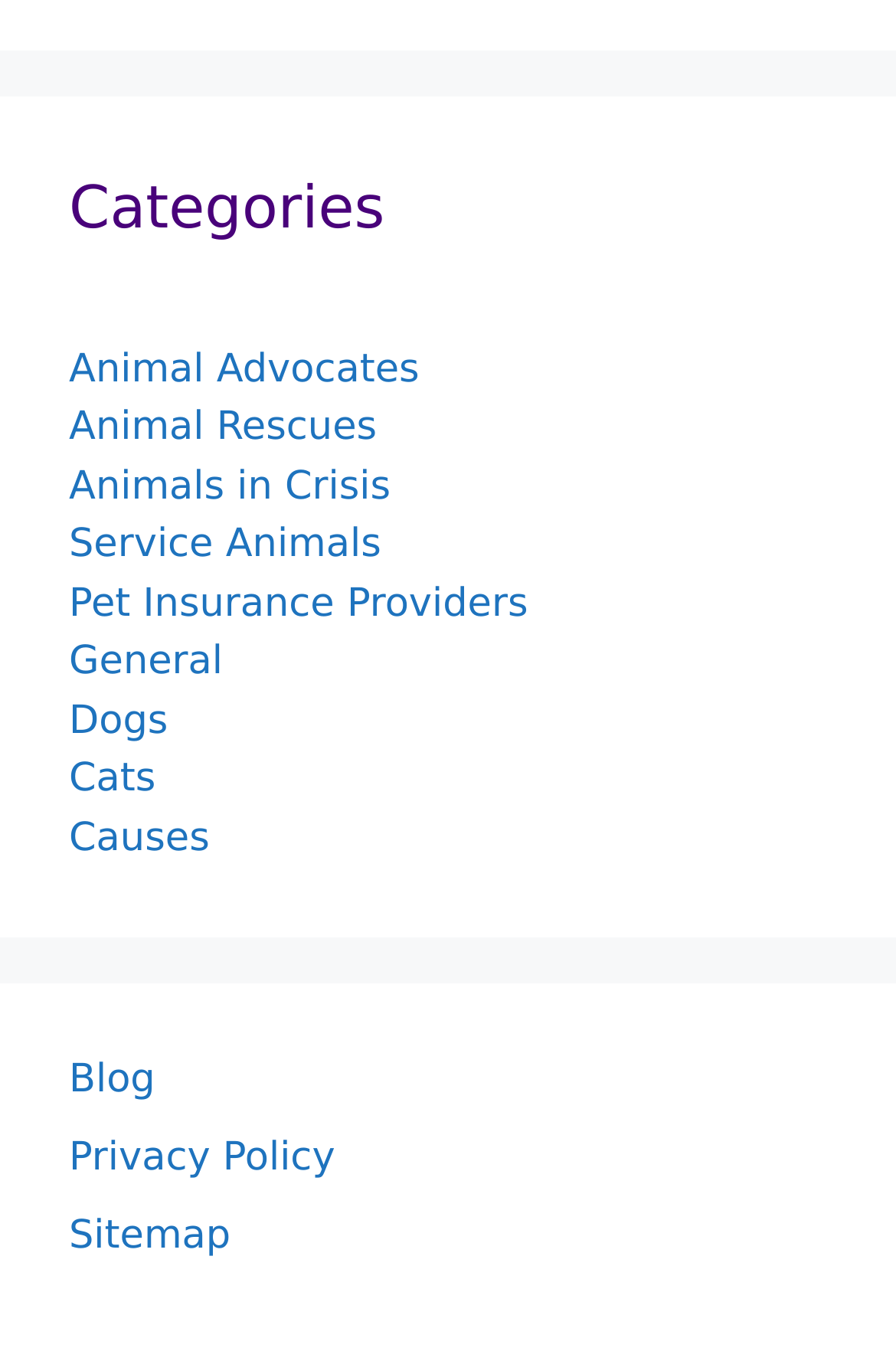Give a one-word or short phrase answer to this question: 
How many sections are on this webpage?

2